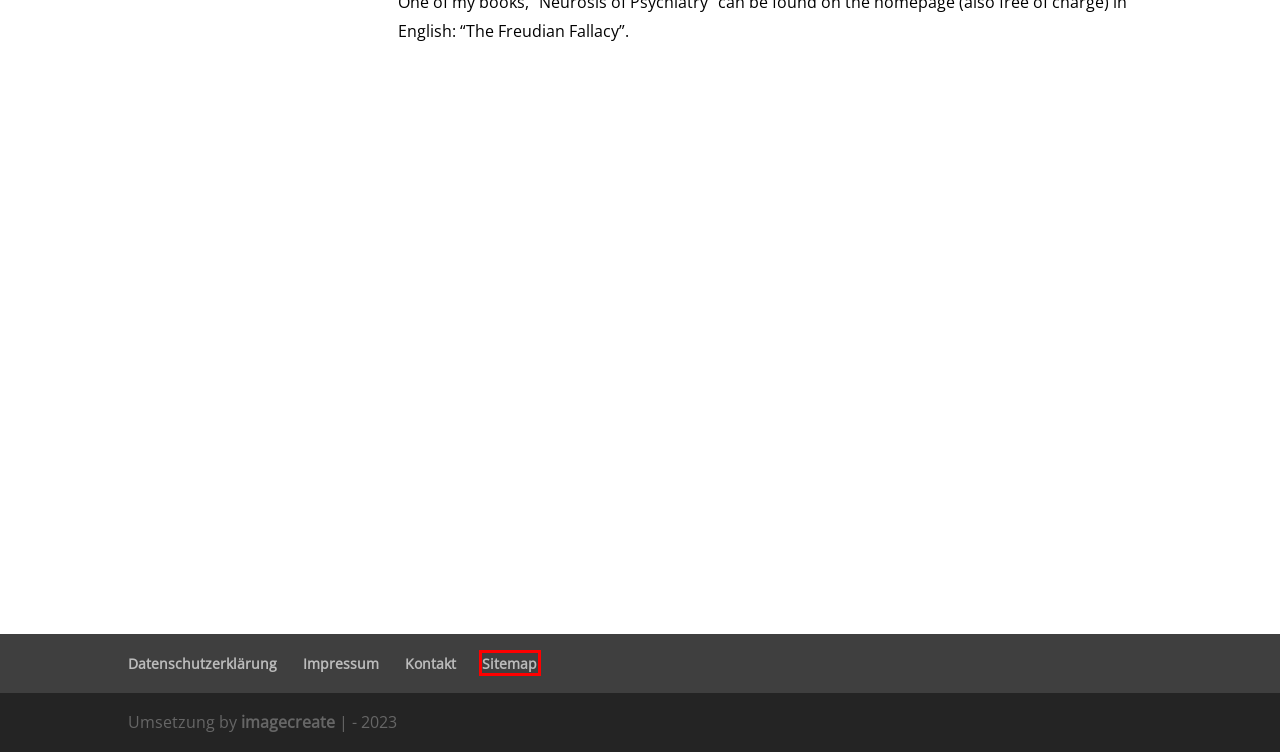Take a look at the provided webpage screenshot featuring a red bounding box around an element. Select the most appropriate webpage description for the page that loads after clicking on the element inside the red bounding box. Here are the candidates:
A. Datenschutzerklärung - Religionsmedizin.de
B. Webdesign Soltau, Suchmaschinen Optimierung, Homepage Erstellung
C. Therapie Des Sacco-Syndroms - Religionsmedizin.de
D. Sitemap - Religionsmedizin.de
E. Das Sacco Syndrom - Religionsmedizin.de
F. Impressum - Religionsmedizin.de
G. Thema Sexualität - Religionsmedizin.de
H. Über Den Autor Text Von W. Müller - Religionsmedizin.de

D